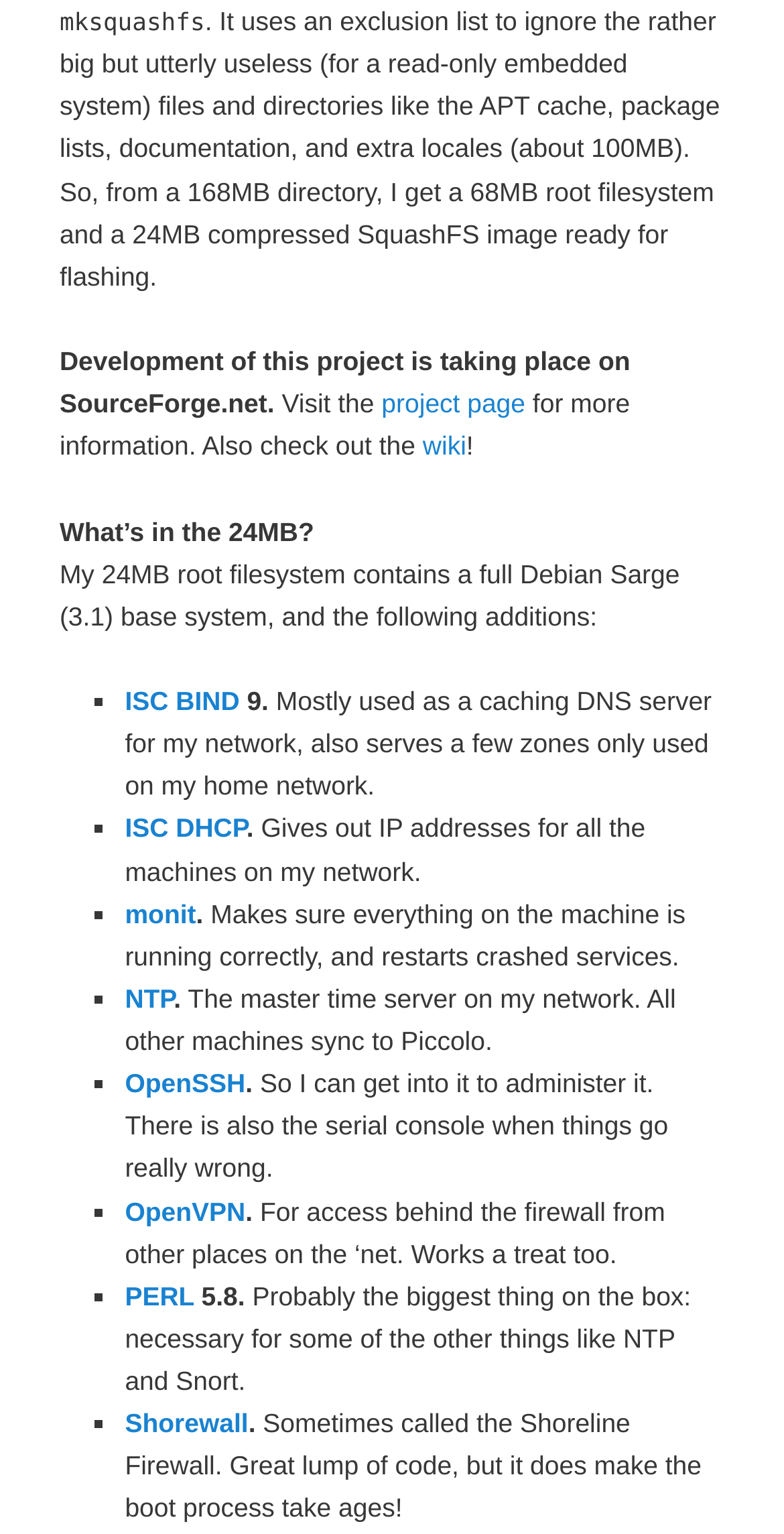Can you find the bounding box coordinates for the element that needs to be clicked to execute this instruction: "learn about ISC BIND"? The coordinates should be given as four float numbers between 0 and 1, i.e., [left, top, right, bottom].

[0.159, 0.447, 0.306, 0.467]